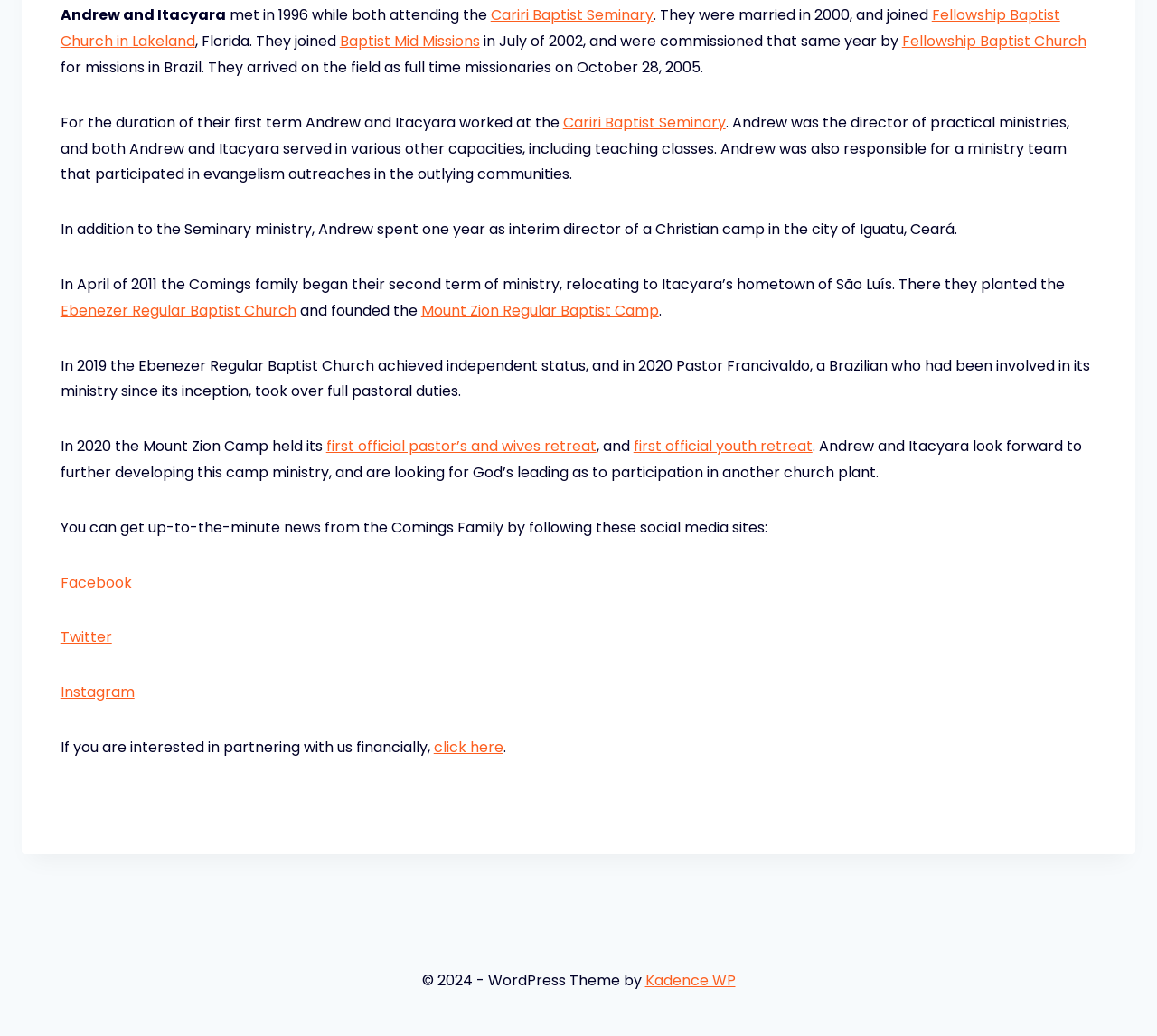Please provide the bounding box coordinate of the region that matches the element description: Kadence WP. Coordinates should be in the format (top-left x, top-left y, bottom-right x, bottom-right y) and all values should be between 0 and 1.

[0.557, 0.937, 0.636, 0.957]